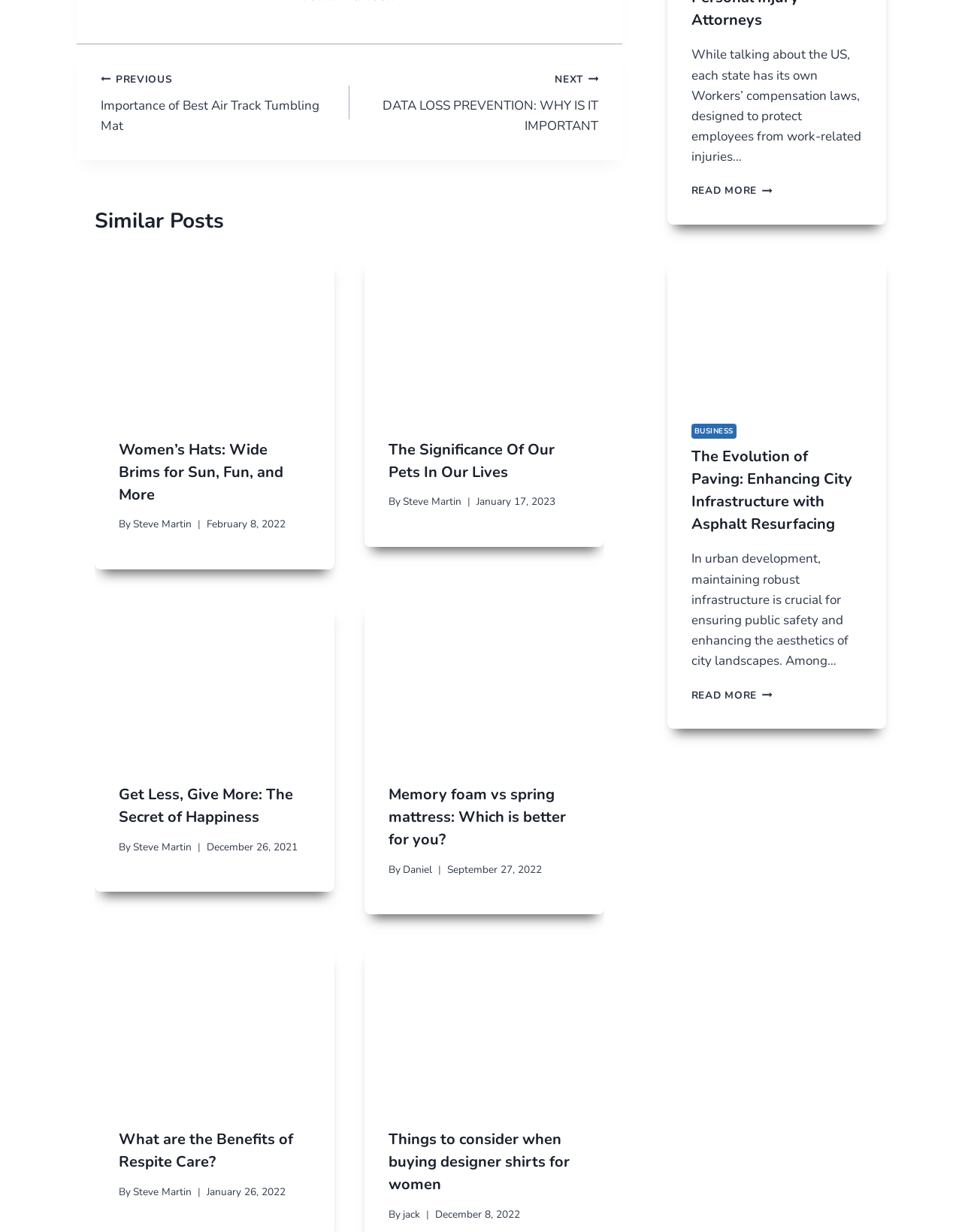Please identify the bounding box coordinates for the region that you need to click to follow this instruction: "Click on the 'NEXT DATA LOSS PREVENTION: WHY IS IT IMPORTANT' link".

[0.363, 0.056, 0.622, 0.111]